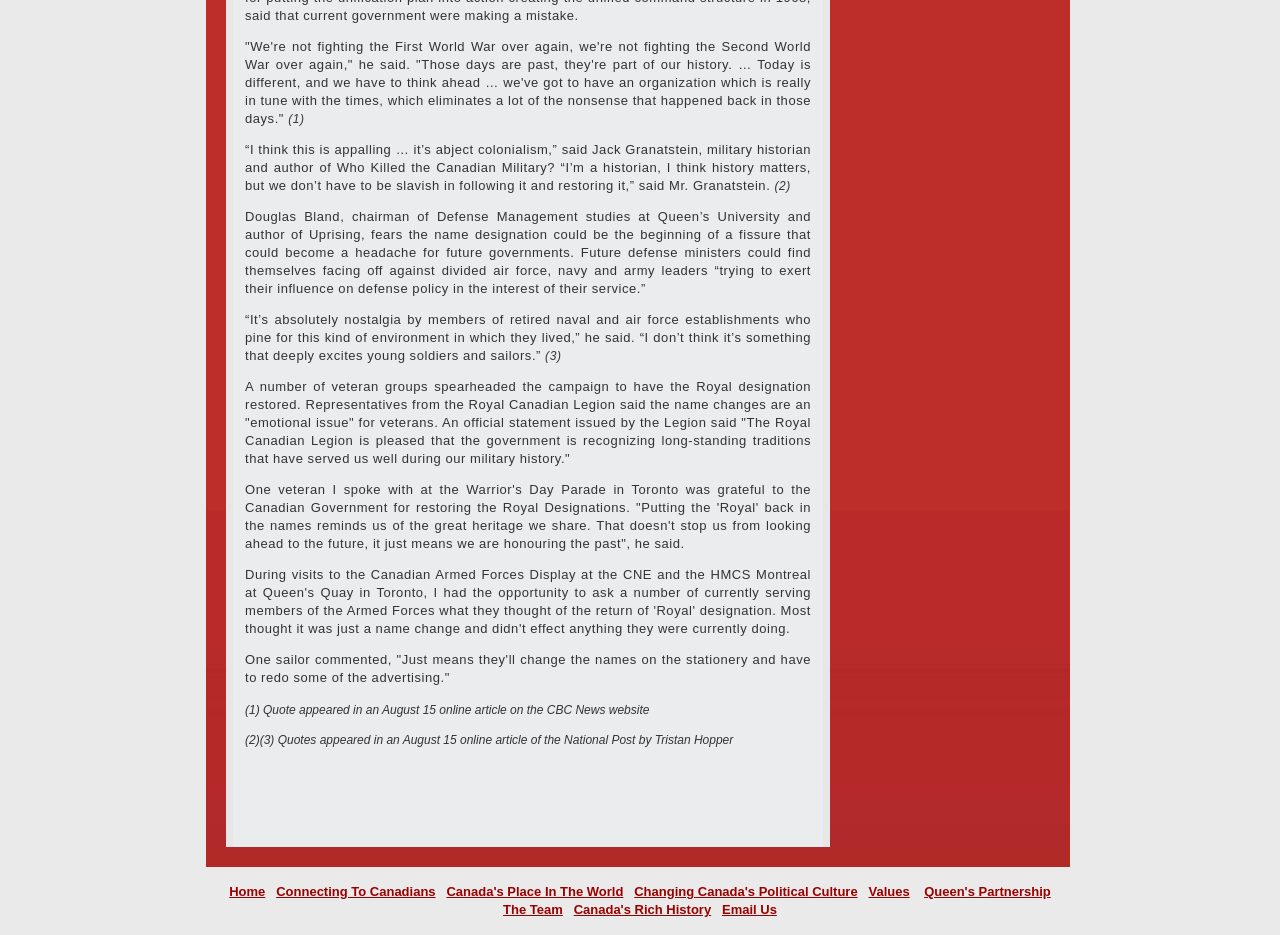Respond to the question below with a concise word or phrase:
What is the significance of the 'Royal' designation?

Honoring heritage